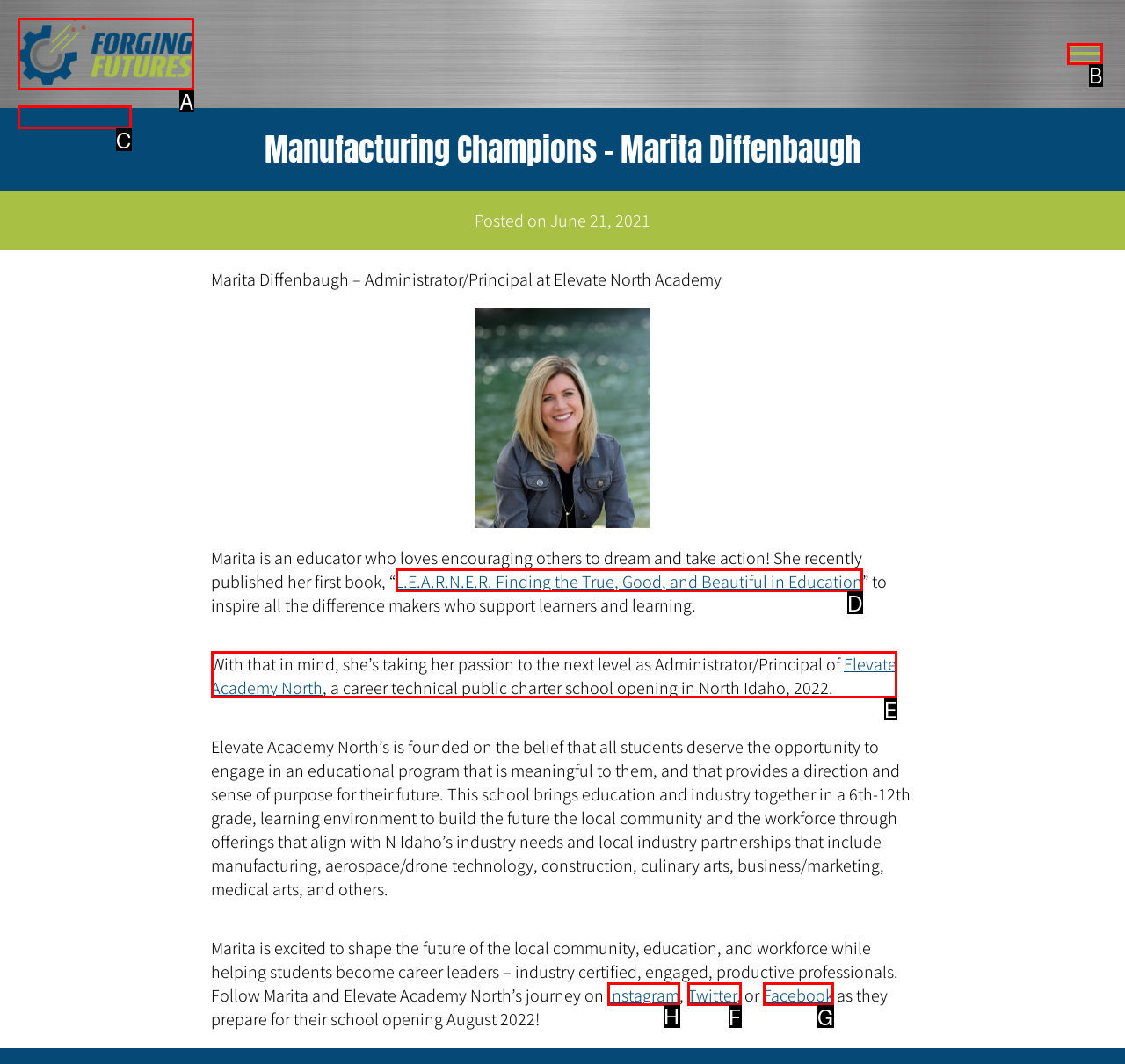Determine the letter of the element you should click to carry out the task: Follow Elevate Academy North on Instagram
Answer with the letter from the given choices.

H